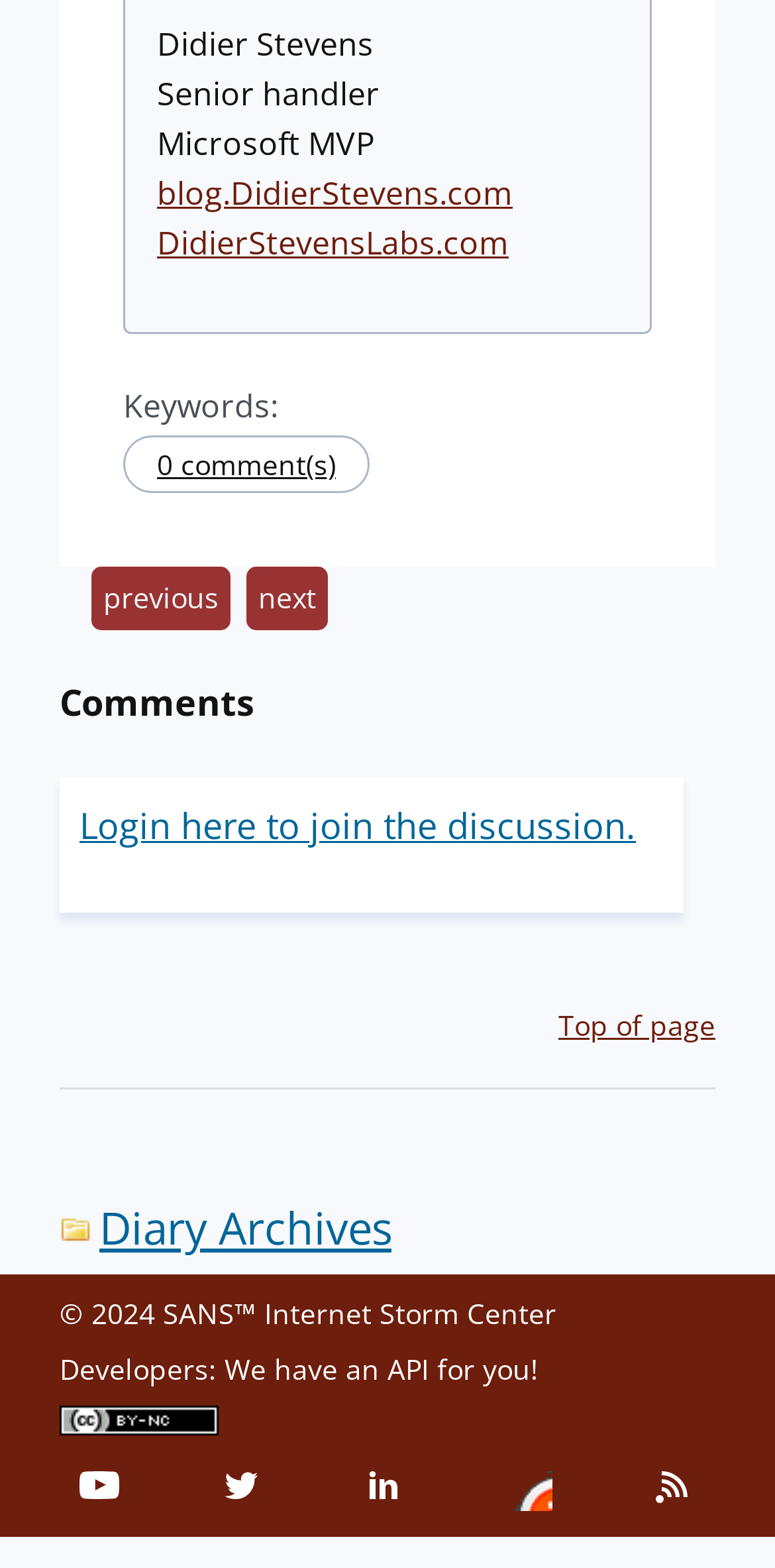Please find the bounding box for the following UI element description. Provide the coordinates in (top-left x, top-left y, bottom-right x, bottom-right y) format, with values between 0 and 1: DidierStevensLabs.com

[0.203, 0.141, 0.656, 0.169]